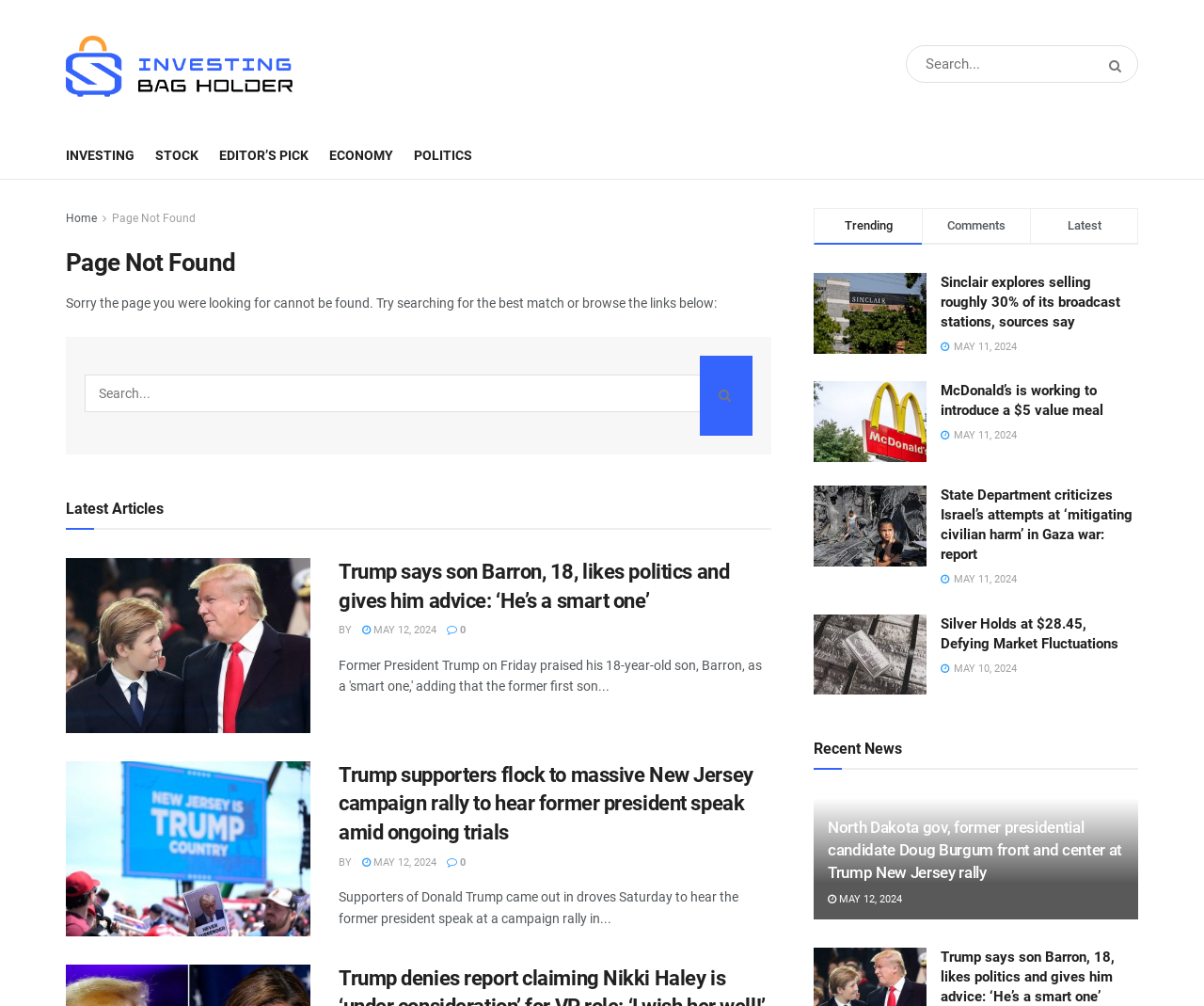Produce a meticulous description of the webpage.

This webpage appears to be a news website, specifically the "Investing Bag Holder" section. At the top, there is a logo and a search bar with a search button. Below the search bar, there are several links to different categories, including "INVESTING", "STOCK", "EDITOR'S PICK", "ECONOMY", and "POLITICS".

The main content of the page is divided into two sections. The first section is a "Page Not Found" message, indicating that the user has reached a page that does not exist. Below this message, there is a search bar and a button to search for the best match or browse the links below.

The second section is a list of news articles, labeled as "Latest Articles". Each article has a heading, a brief summary, and an image. The articles are arranged in a vertical list, with the most recent articles at the top. The articles cover a range of topics, including politics, business, and economy.

To the right of the news articles, there are several links to other sections of the website, including "Trending", "Comments", and "Latest". Below these links, there are more news articles, but these are not labeled as "Latest Articles".

At the bottom of the page, there is a section labeled "Recent News", which contains more news articles. These articles are arranged in a similar format to the "Latest Articles" section, with headings, summaries, and images.